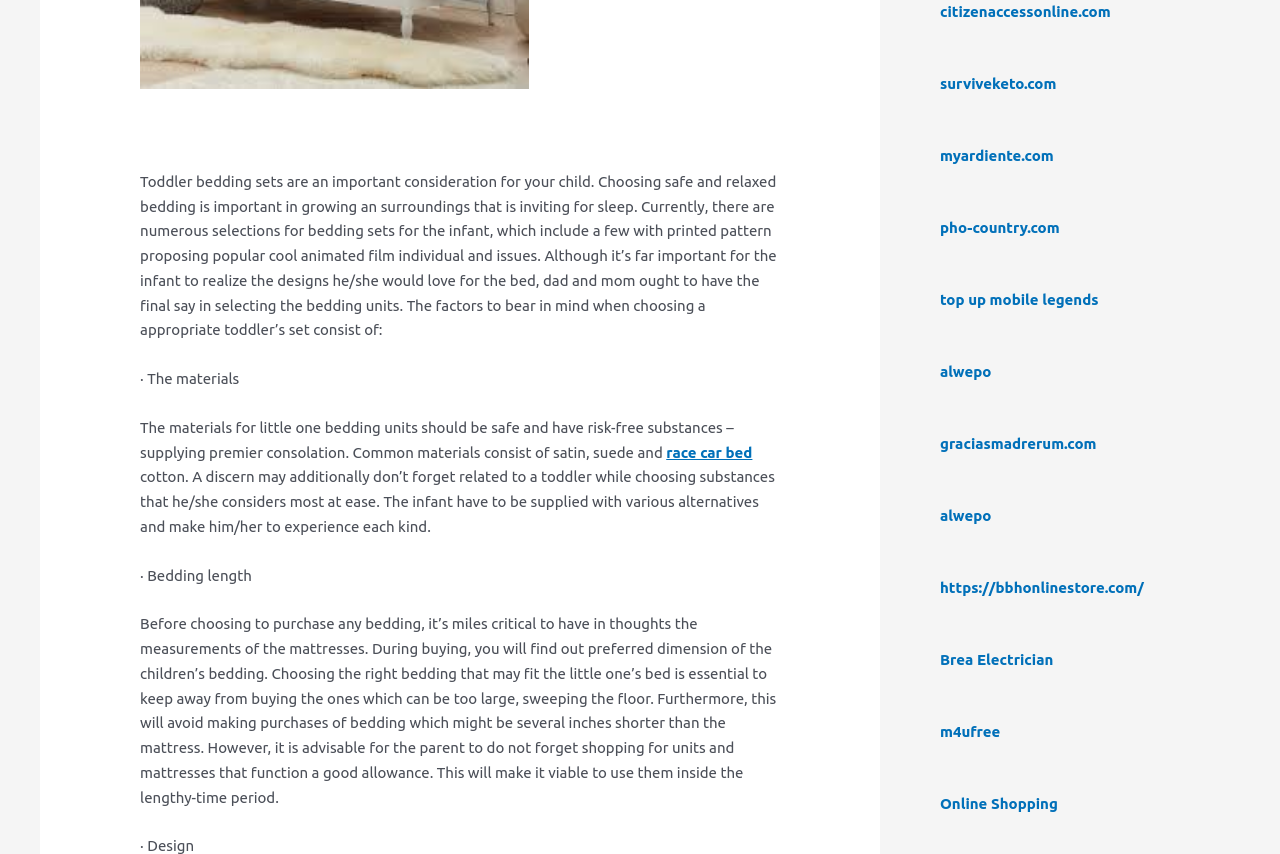Locate the bounding box of the UI element defined by this description: "race car bed". The coordinates should be given as four float numbers between 0 and 1, formatted as [left, top, right, bottom].

[0.52, 0.519, 0.588, 0.539]